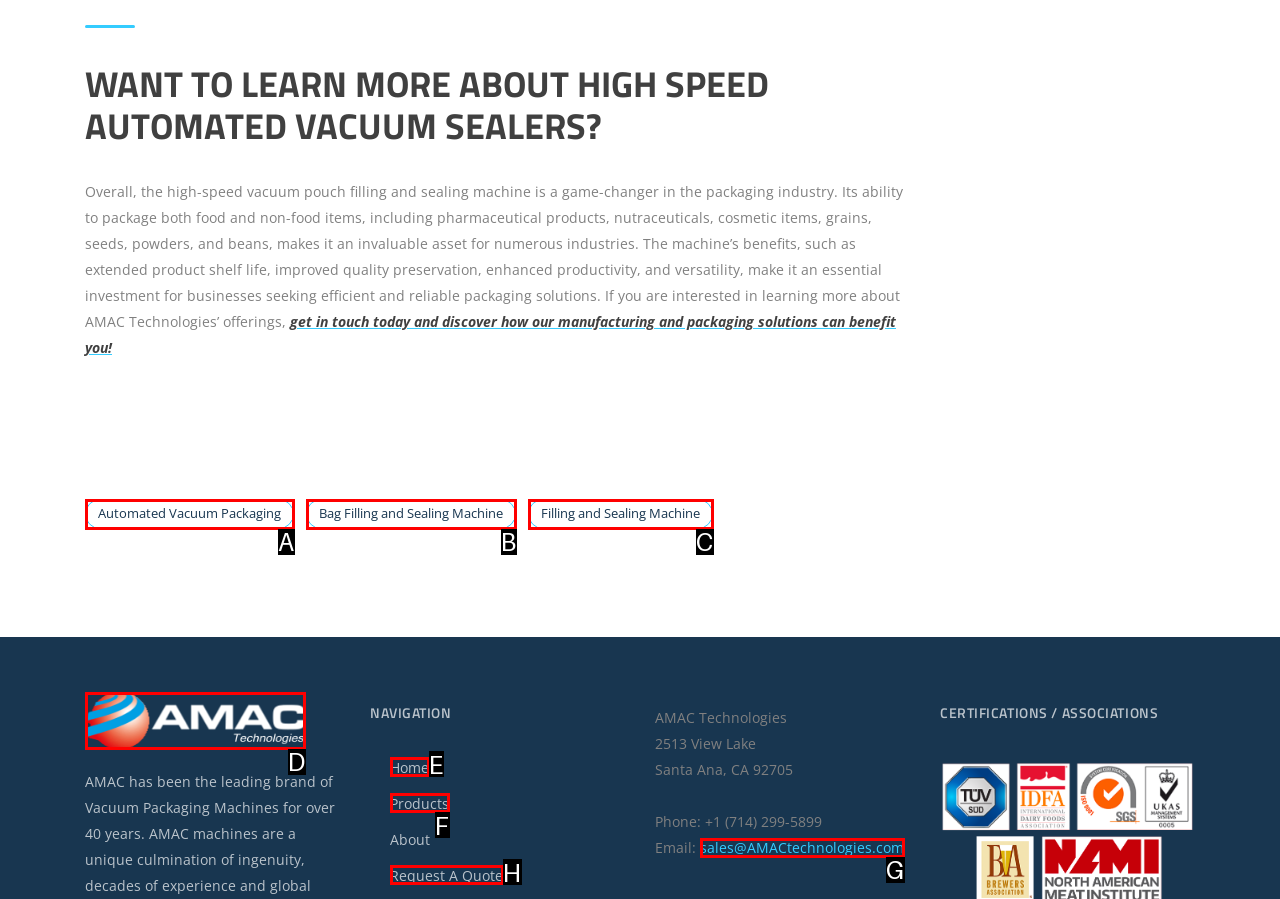Tell me which one HTML element best matches the description: Filling and Sealing Machine
Answer with the option's letter from the given choices directly.

C